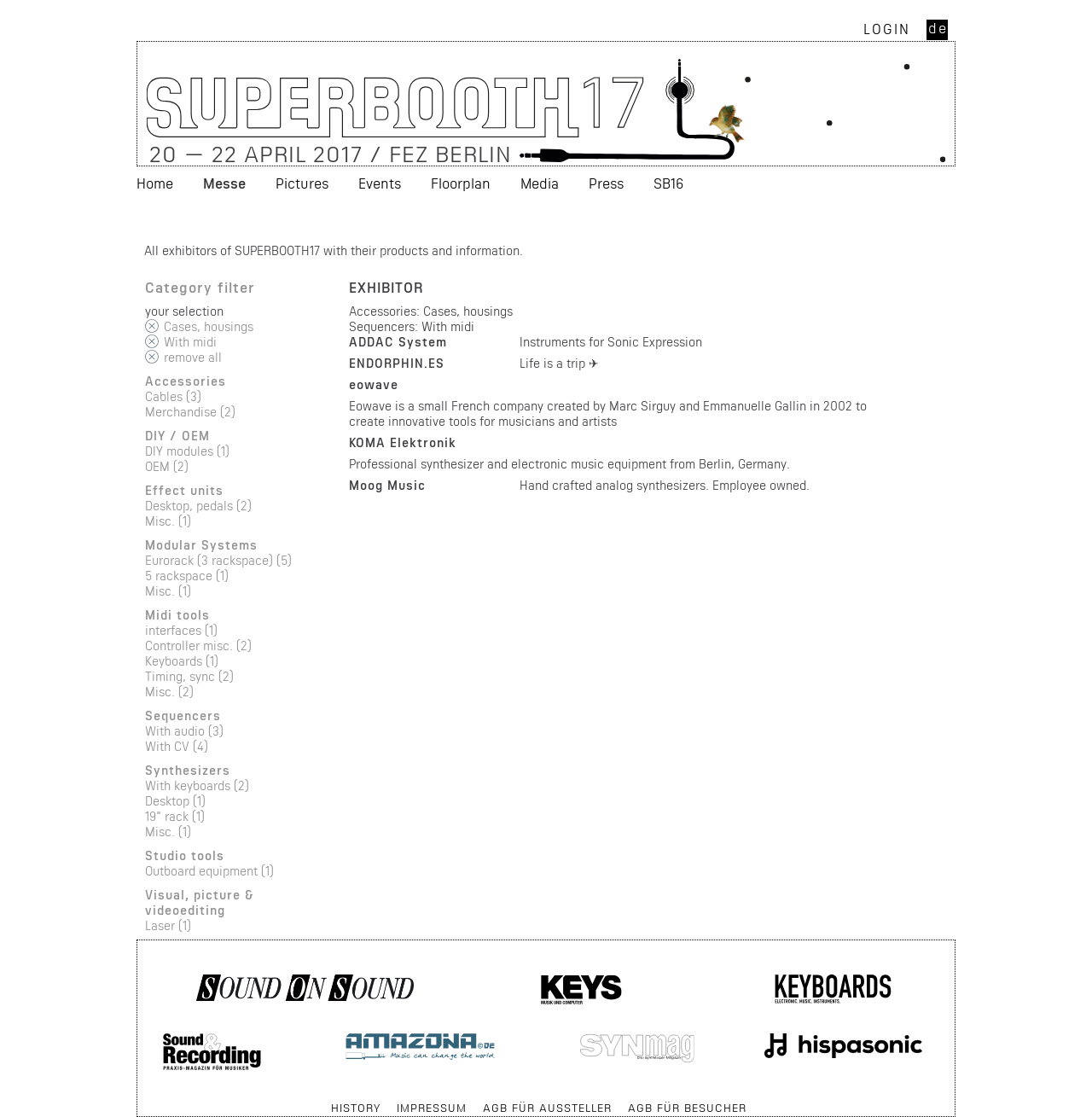Kindly determine the bounding box coordinates for the area that needs to be clicked to execute this instruction: "Go to the 'Home' page".

[0.125, 0.157, 0.159, 0.171]